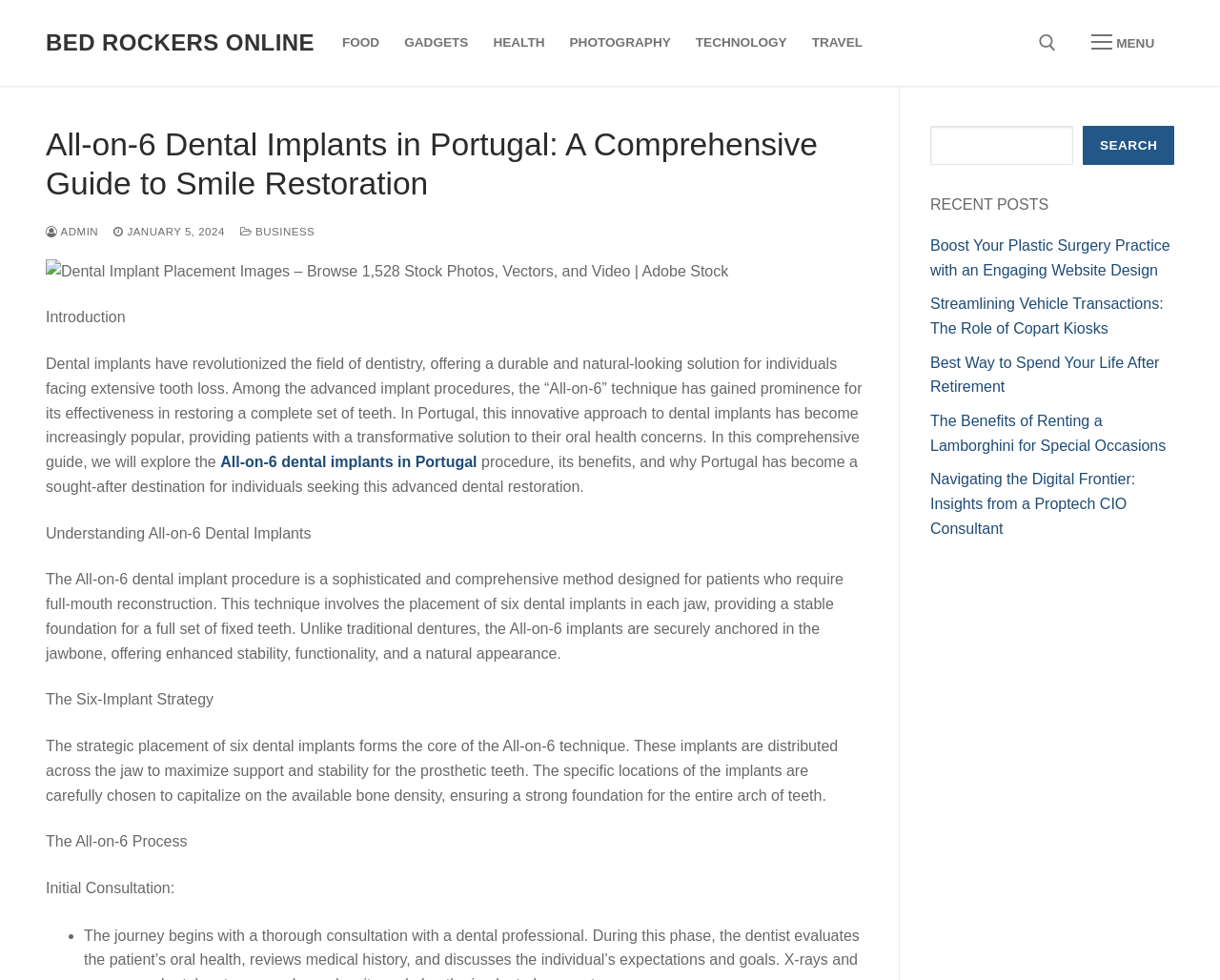Using the information in the image, could you please answer the following question in detail:
What is the main topic of this webpage?

Based on the webpage content, the main topic is about All-on-6 Dental Implants in Portugal, which is a comprehensive guide to smile restoration. The webpage provides detailed information about the procedure, its benefits, and why Portugal is a popular destination for this advanced dental restoration.